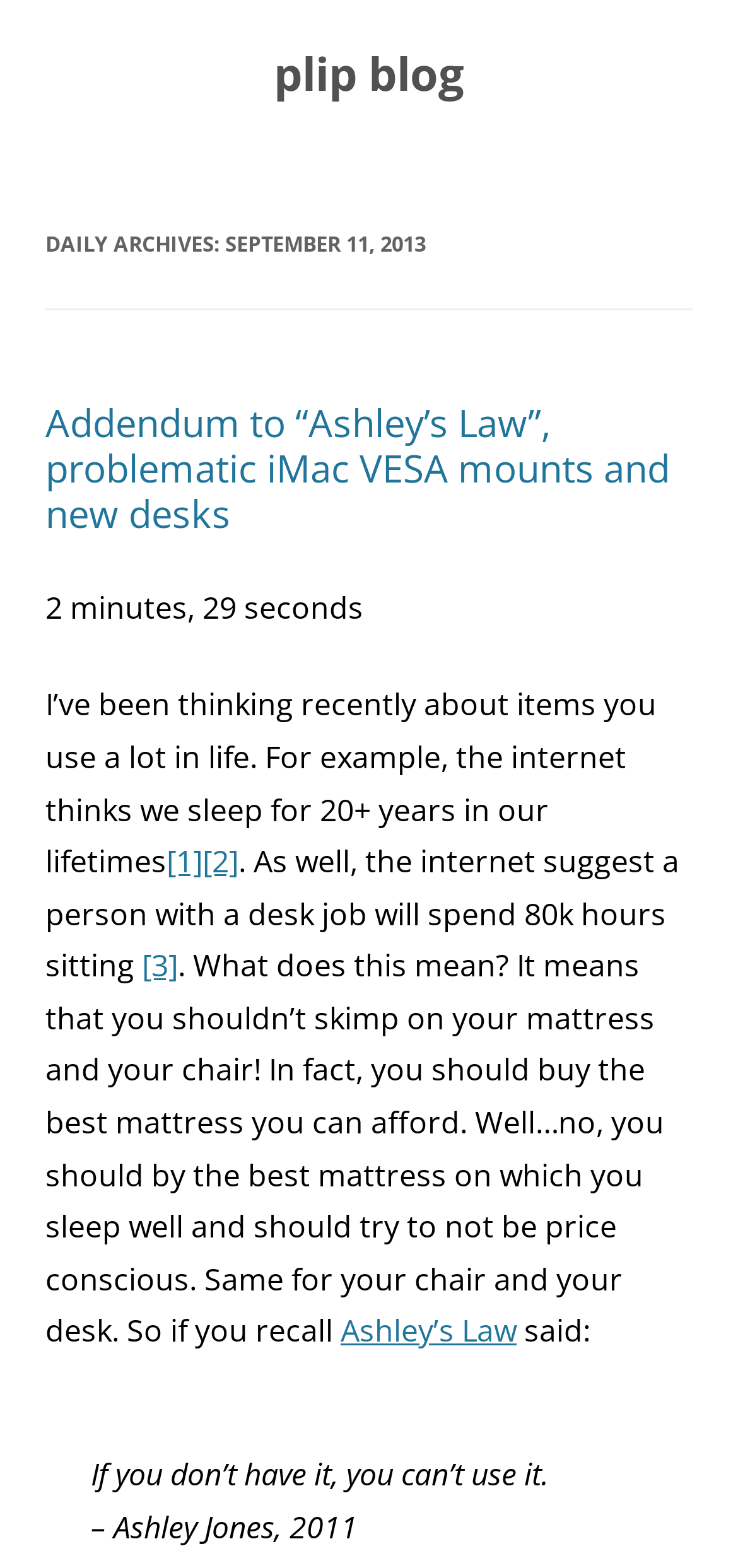What is the name of the law mentioned in the article?
Using the image, provide a concise answer in one word or a short phrase.

Ashley's Law